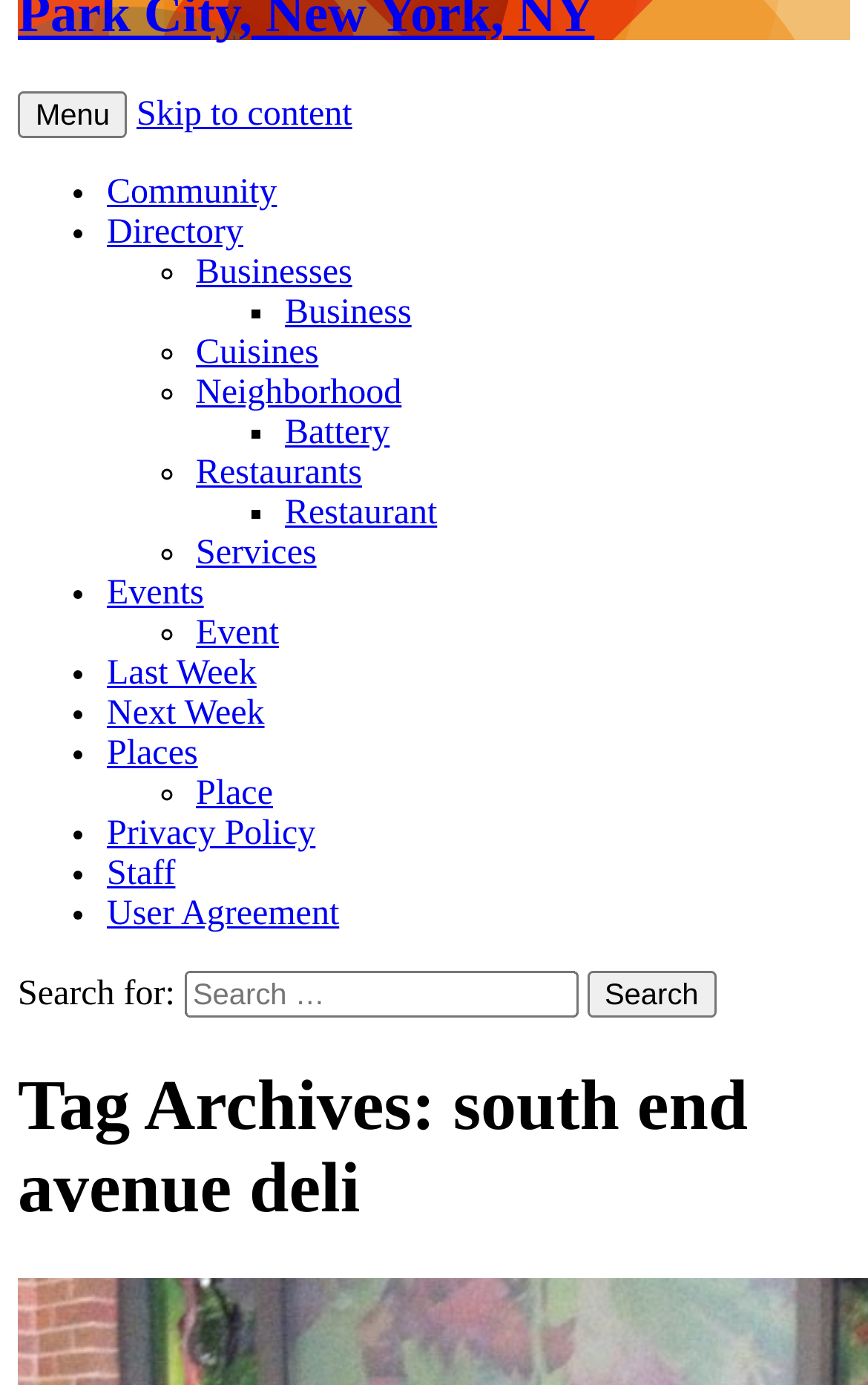Provide a brief response to the question below using one word or phrase:
What is the function of the 'Menu' button?

To open a menu